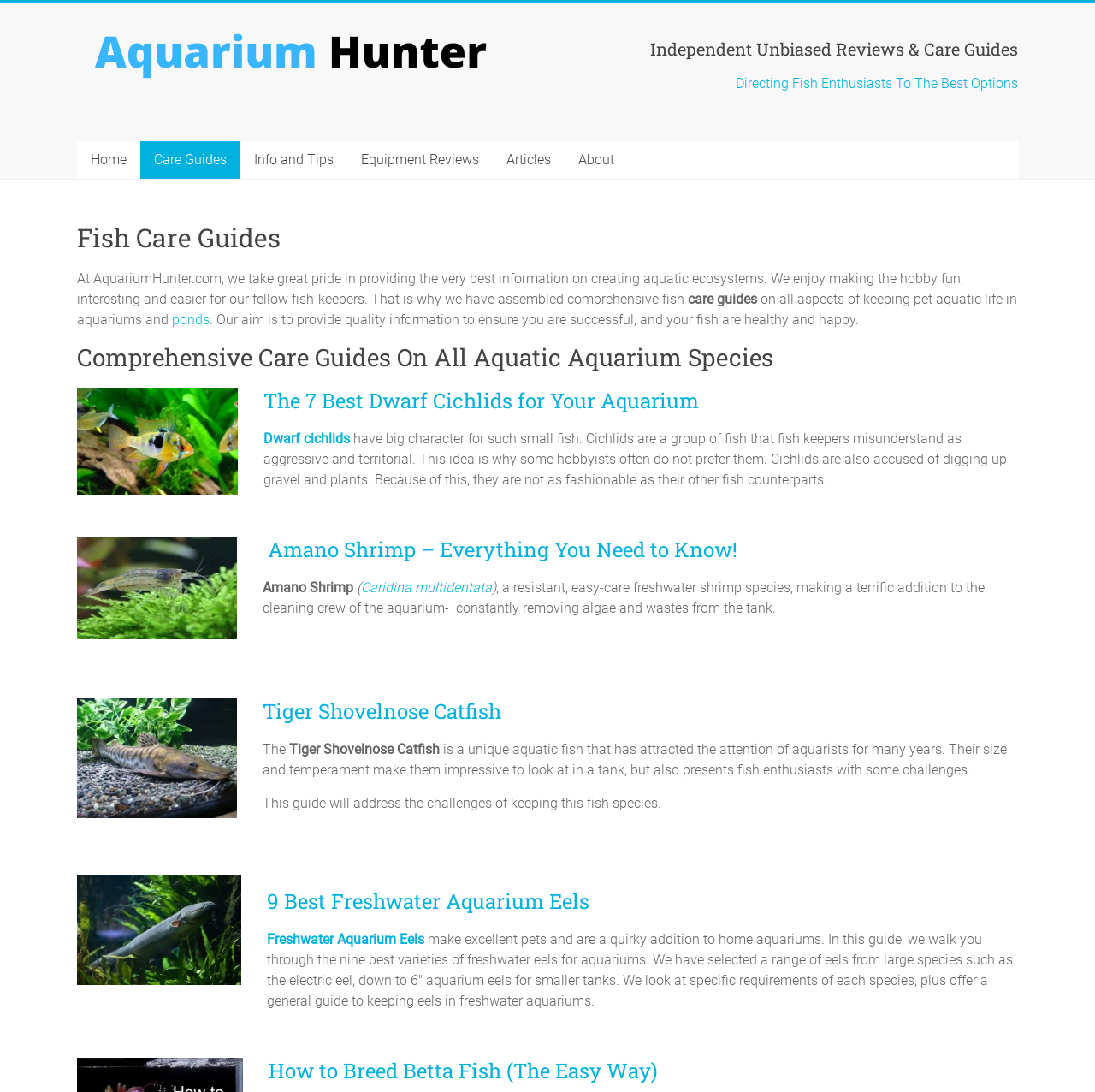Please determine the bounding box coordinates of the element to click on in order to accomplish the following task: "Click on the 'Home' link". Ensure the coordinates are four float numbers ranging from 0 to 1, i.e., [left, top, right, bottom].

[0.07, 0.129, 0.128, 0.164]